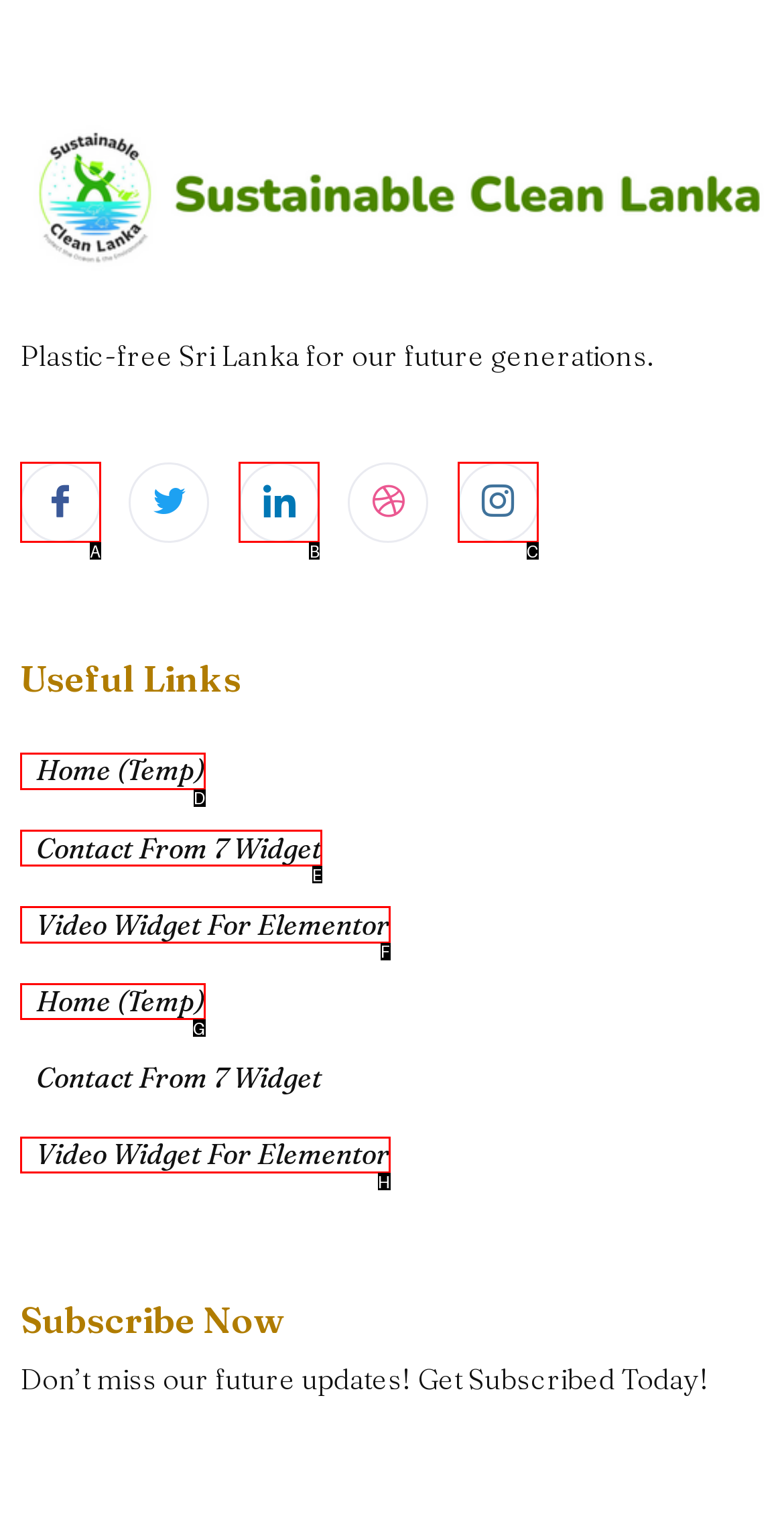Given the description: Home (Temp), choose the HTML element that matches it. Indicate your answer with the letter of the option.

D